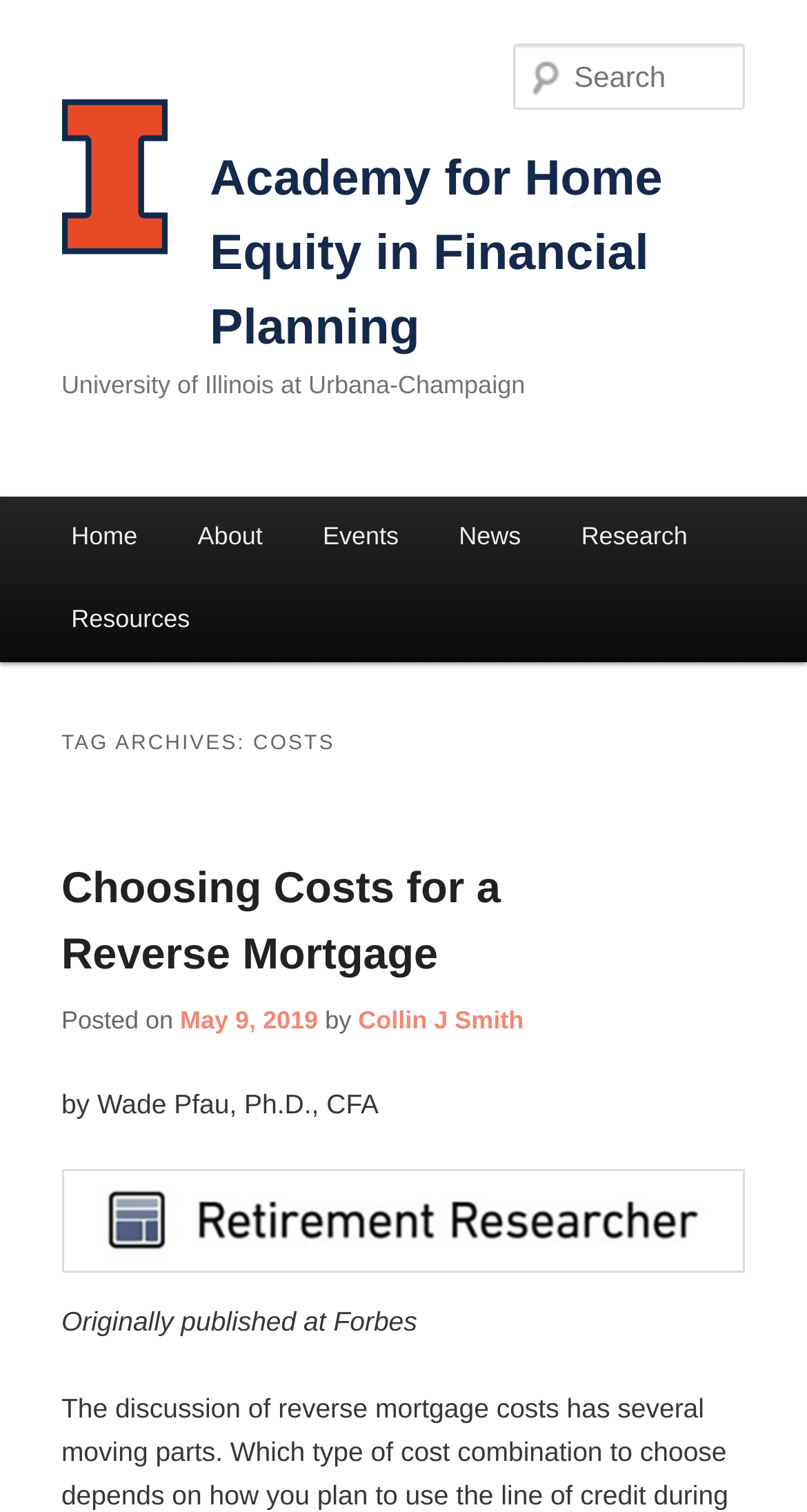What is the date of the article?
Give a one-word or short-phrase answer derived from the screenshot.

May 9, 2019